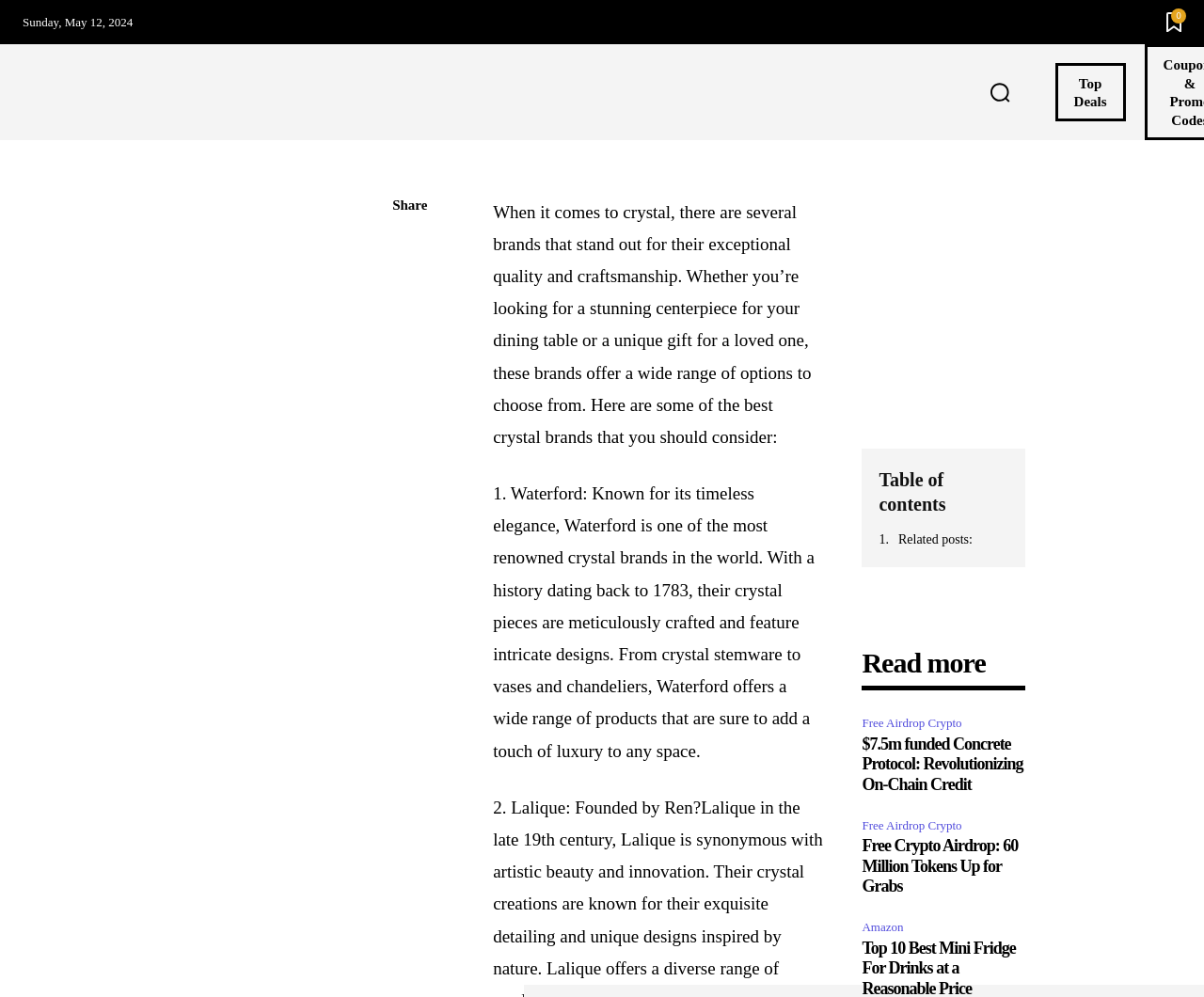Determine the bounding box coordinates of the clickable region to execute the instruction: "click on Home". The coordinates should be four float numbers between 0 and 1, denoted as [left, top, right, bottom].

None